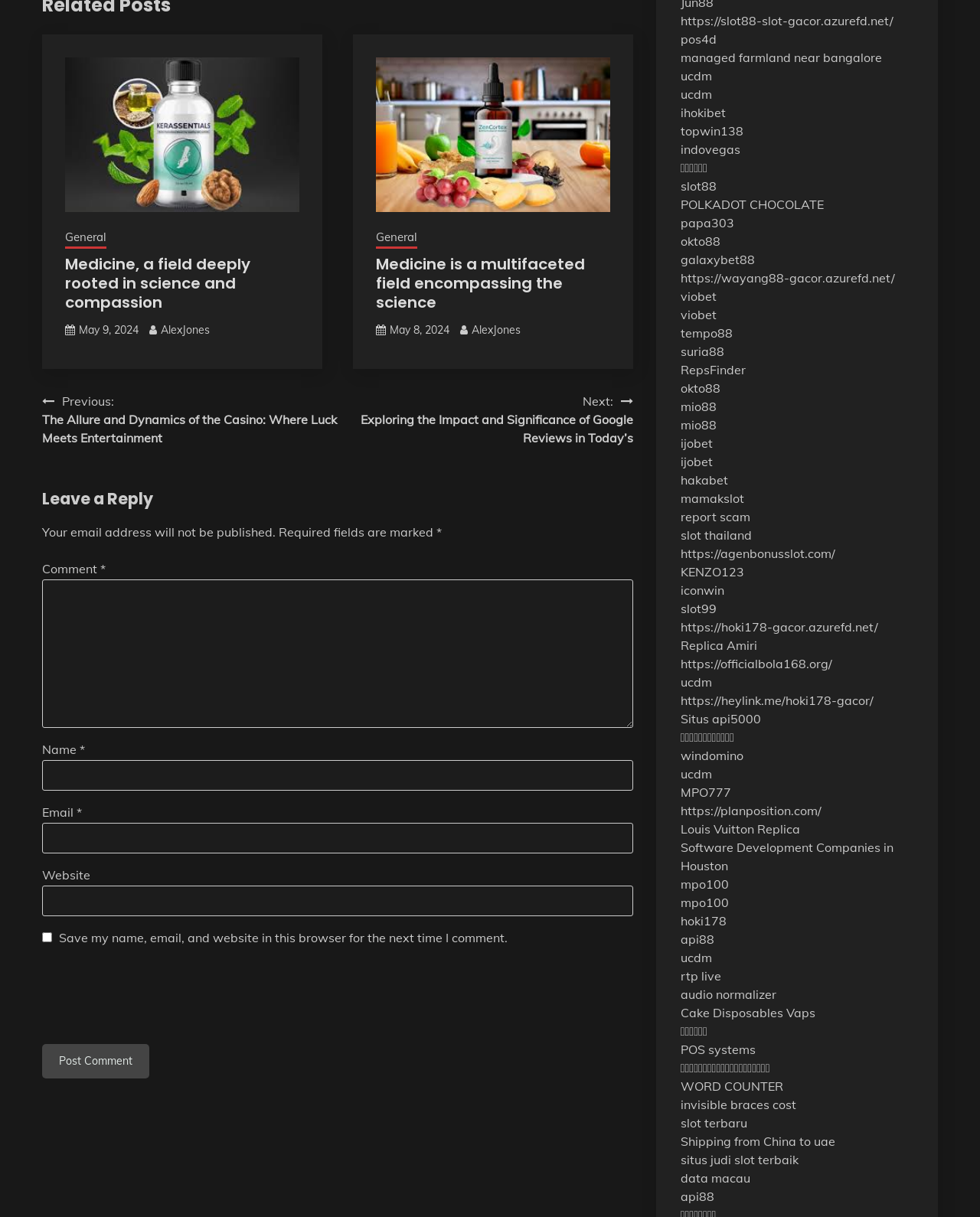Kindly determine the bounding box coordinates of the area that needs to be clicked to fulfill this instruction: "Click on the 'Medicine, a field deeply rooted in science and compassion' link".

[0.066, 0.208, 0.255, 0.257]